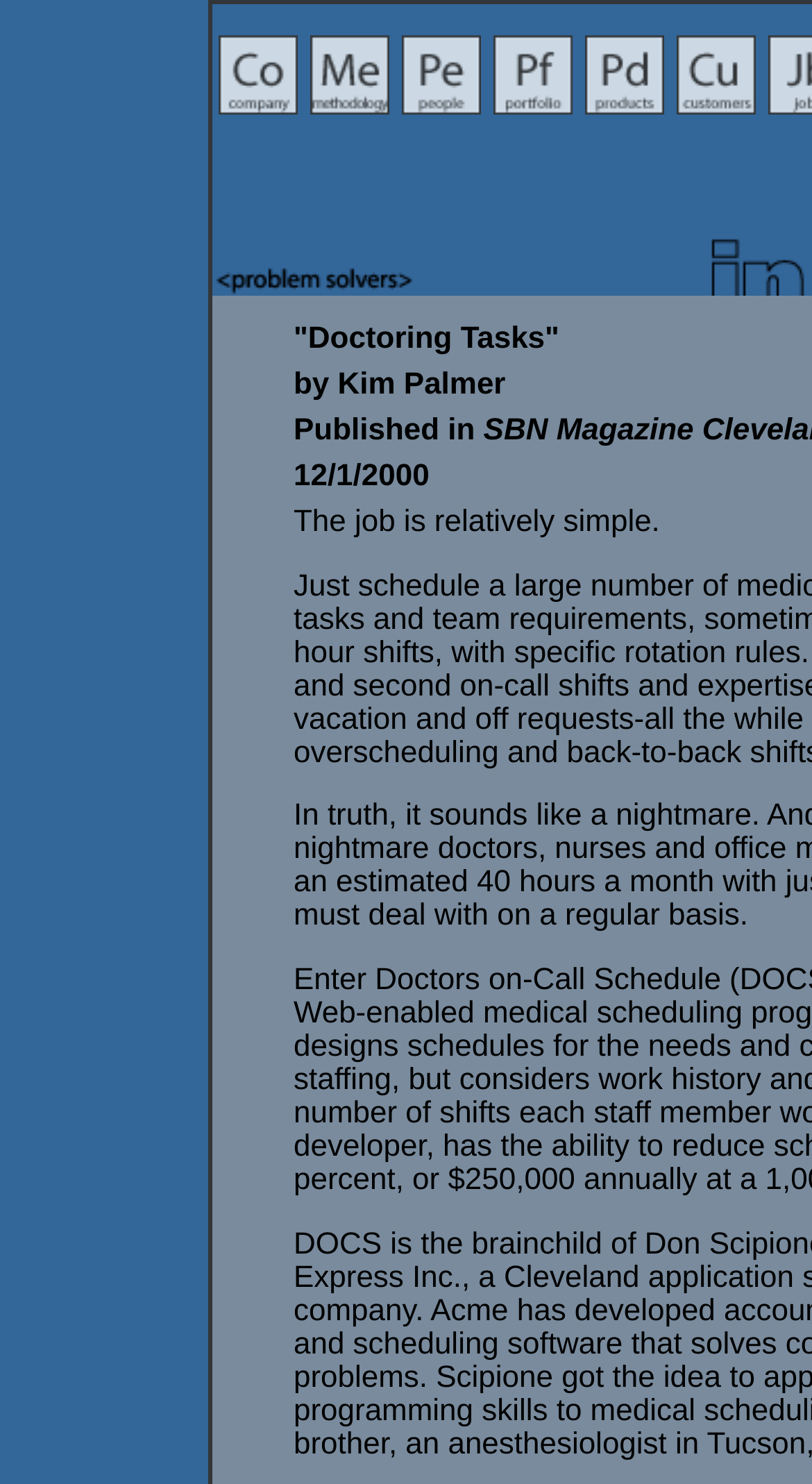What is the first menu item?
Based on the visual content, answer with a single word or a brief phrase.

Company